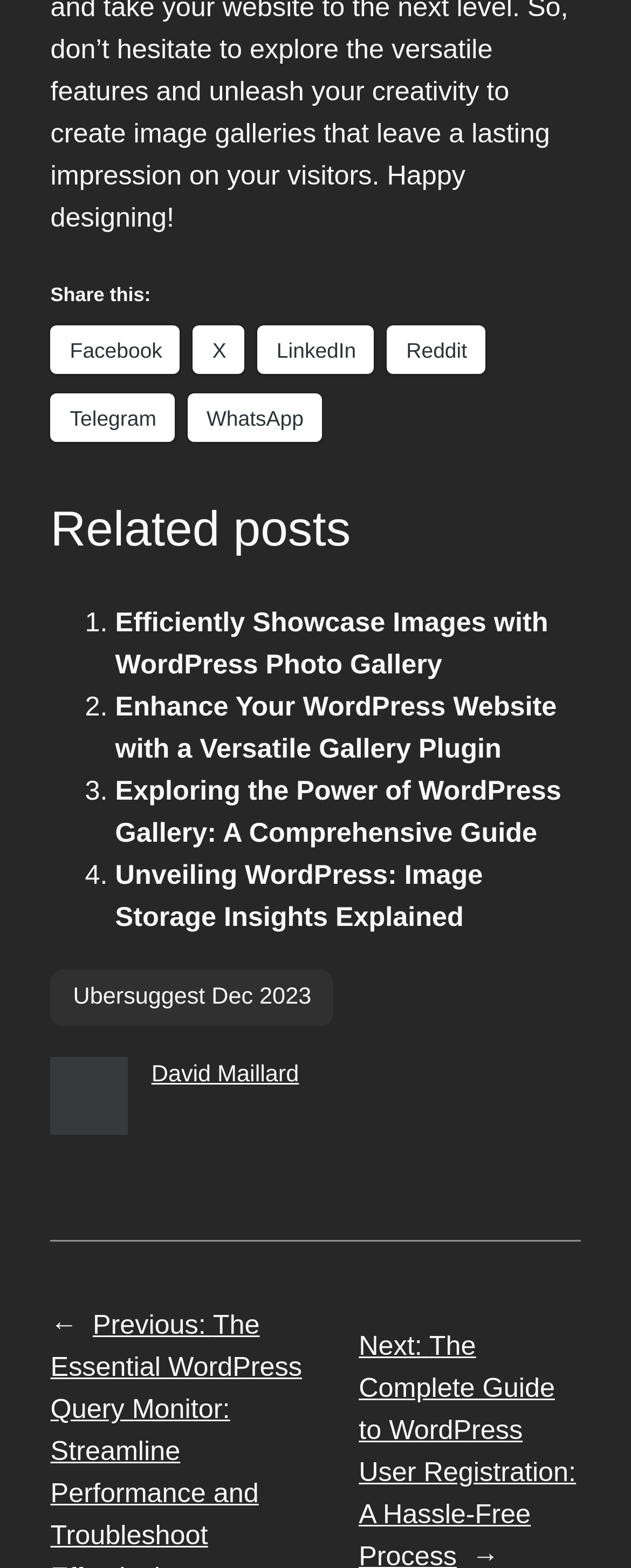Identify the bounding box coordinates of the section that should be clicked to achieve the task described: "Visit Ubersuggest Dec 2023".

[0.08, 0.619, 0.529, 0.654]